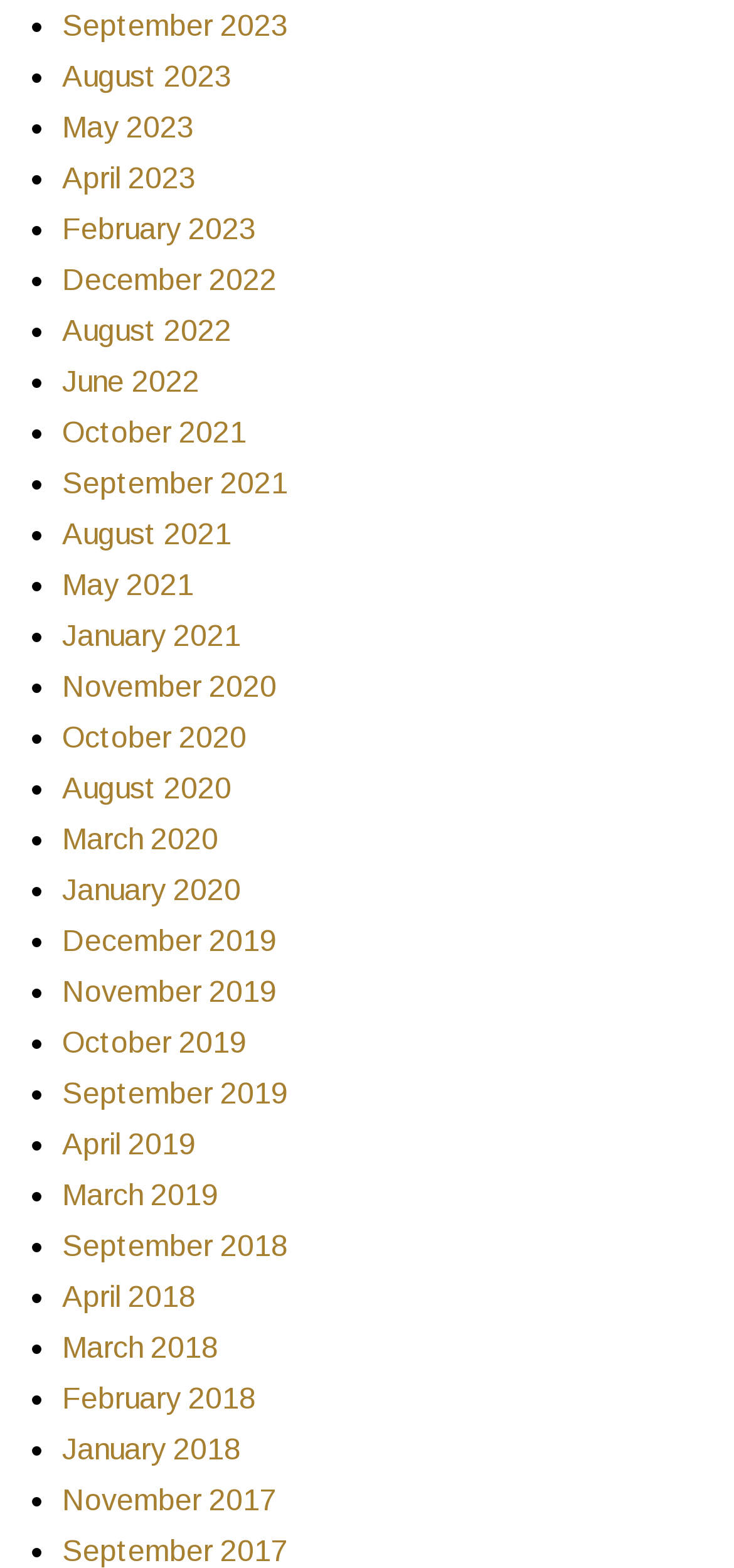Please specify the bounding box coordinates of the area that should be clicked to accomplish the following instruction: "View January 2021". The coordinates should consist of four float numbers between 0 and 1, i.e., [left, top, right, bottom].

[0.085, 0.396, 0.328, 0.416]